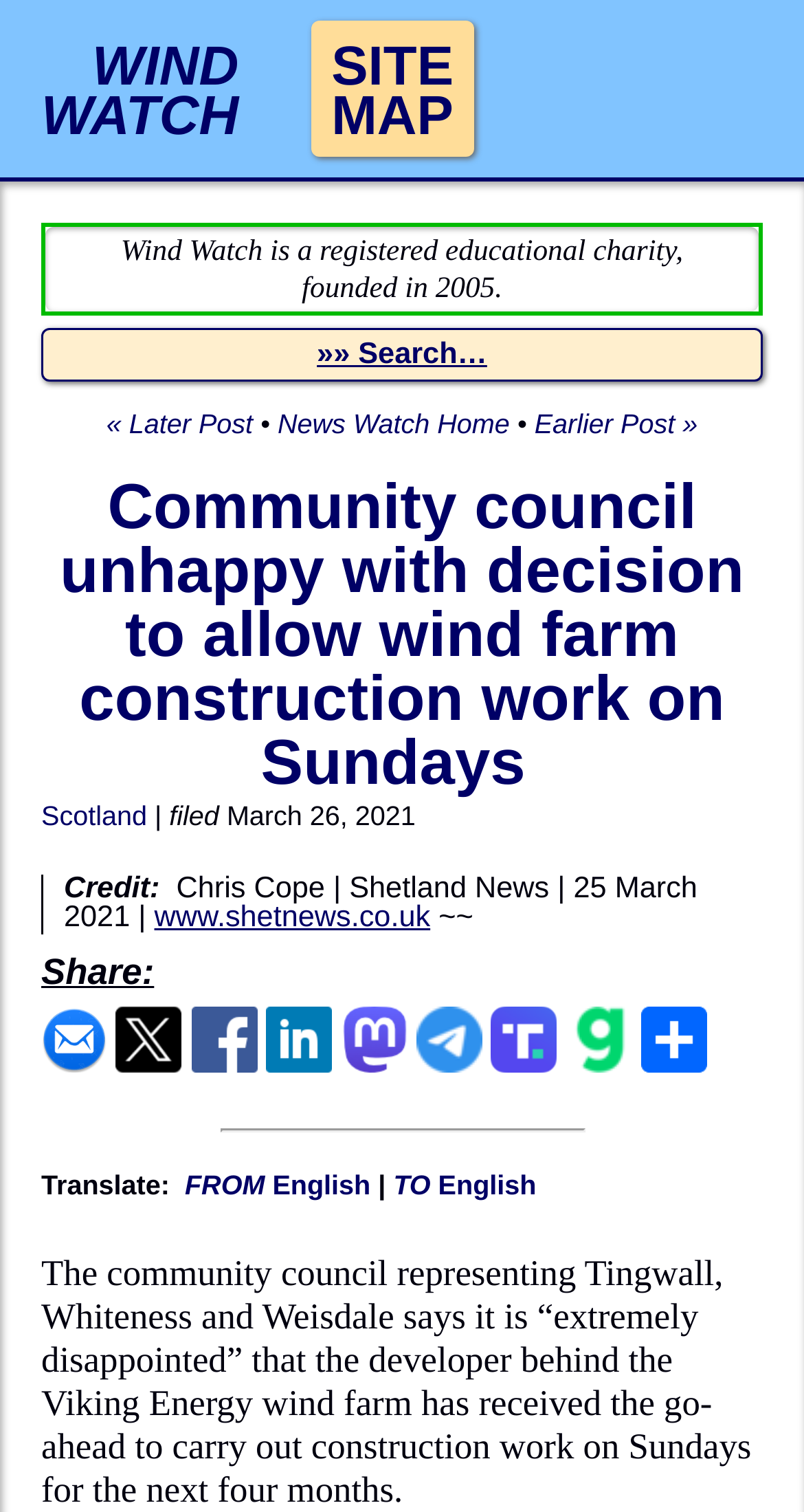Locate the bounding box coordinates of the area you need to click to fulfill this instruction: 'Read the article about community council unhappy with decision to allow wind farm construction work on Sundays'. The coordinates must be in the form of four float numbers ranging from 0 to 1: [left, top, right, bottom].

[0.074, 0.312, 0.926, 0.527]